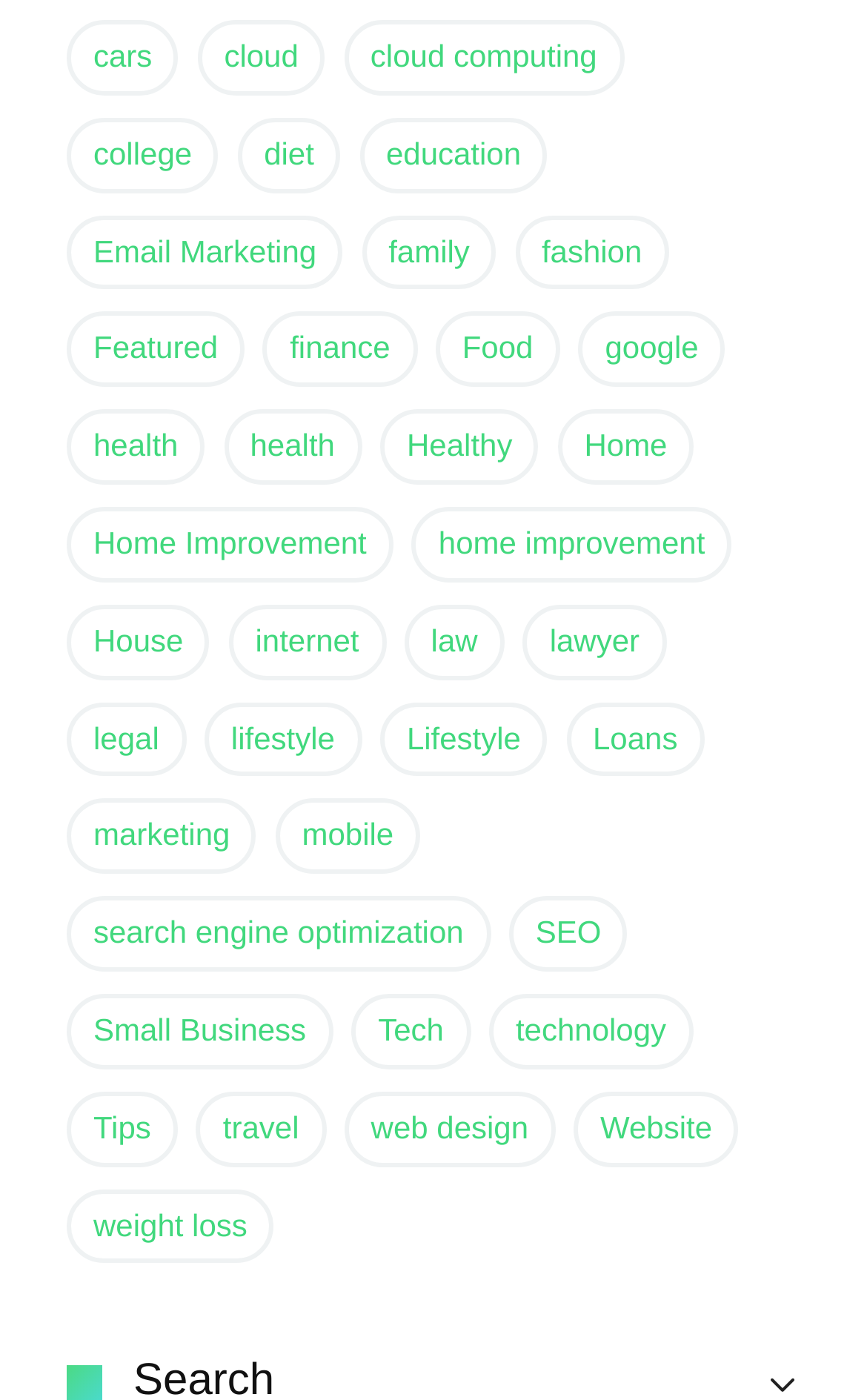How many categories are available on this webpage?
Give a single word or phrase answer based on the content of the image.

238